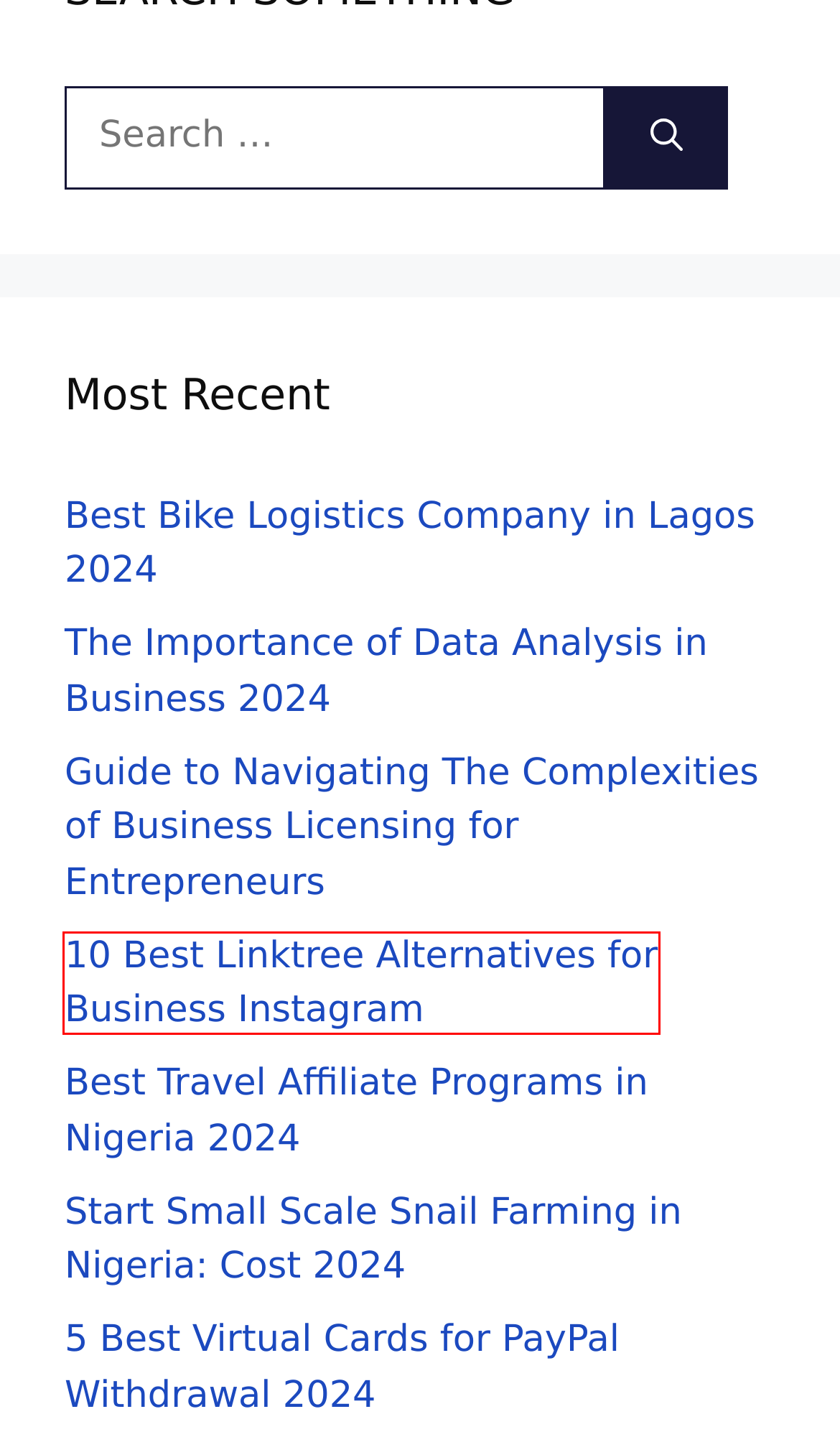Observe the screenshot of a webpage with a red bounding box around an element. Identify the webpage description that best fits the new page after the element inside the bounding box is clicked. The candidates are:
A. Best Travel Affiliate Programs in Nigeria 2024
B. Navigating NFTs, Blockchain & MT4 Forex: 10 Mistakes to Avoid
C. Our Privacy Policy - LegacyTips
D. Guide to Navigating The Complexities of Business Licensing for Entrepreneurs
E. The Importance of Data Analysis in Business 2024
F. 10 Best Linktree Alternatives for Business Instagram
G. Start Small Scale Snail Farming in Nigeria: Cost 2024
H. 5 Best Virtual Cards for PayPal Withdrawal 2024

F